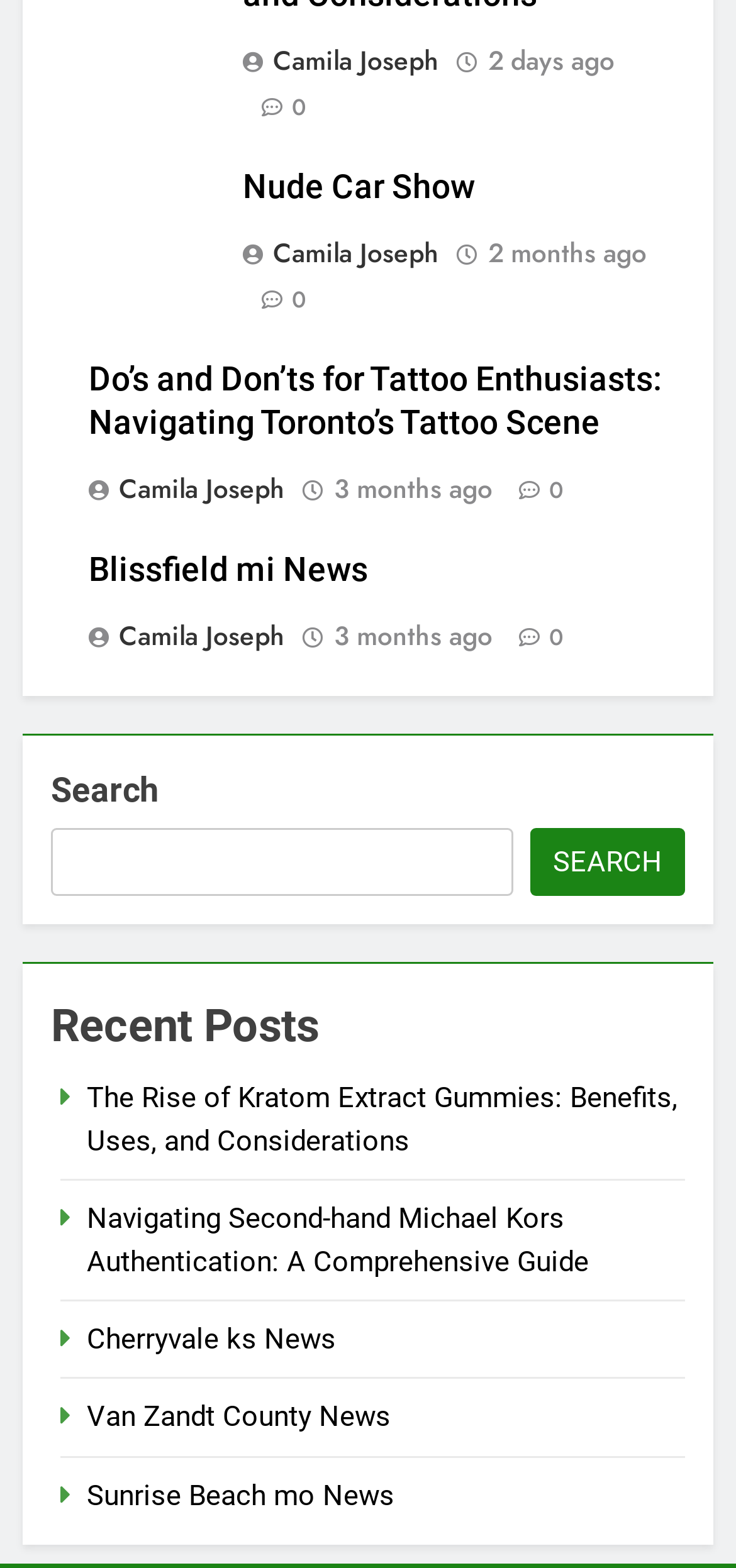Provide the bounding box coordinates for the UI element described in this sentence: "Camila Joseph". The coordinates should be four float values between 0 and 1, i.e., [left, top, right, bottom].

[0.121, 0.394, 0.405, 0.418]